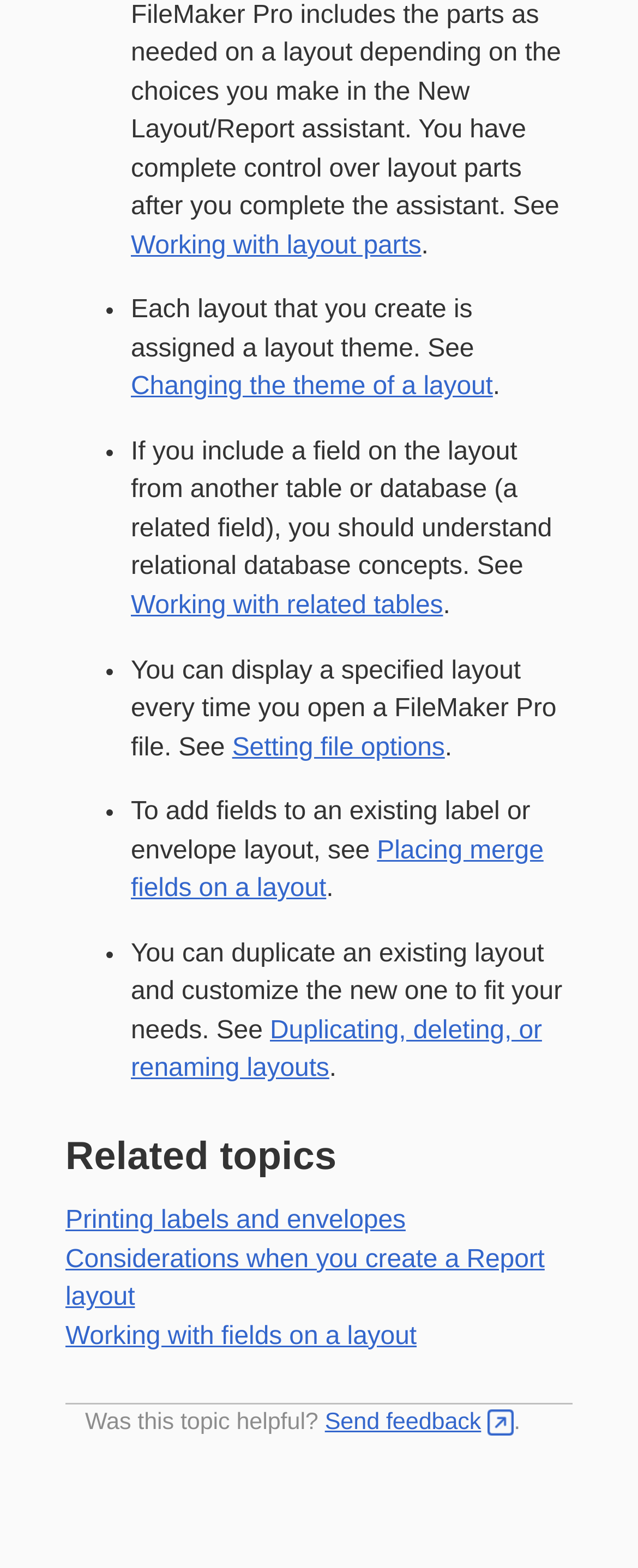Find and specify the bounding box coordinates that correspond to the clickable region for the instruction: "Learn about working with layout parts".

[0.205, 0.148, 0.66, 0.166]